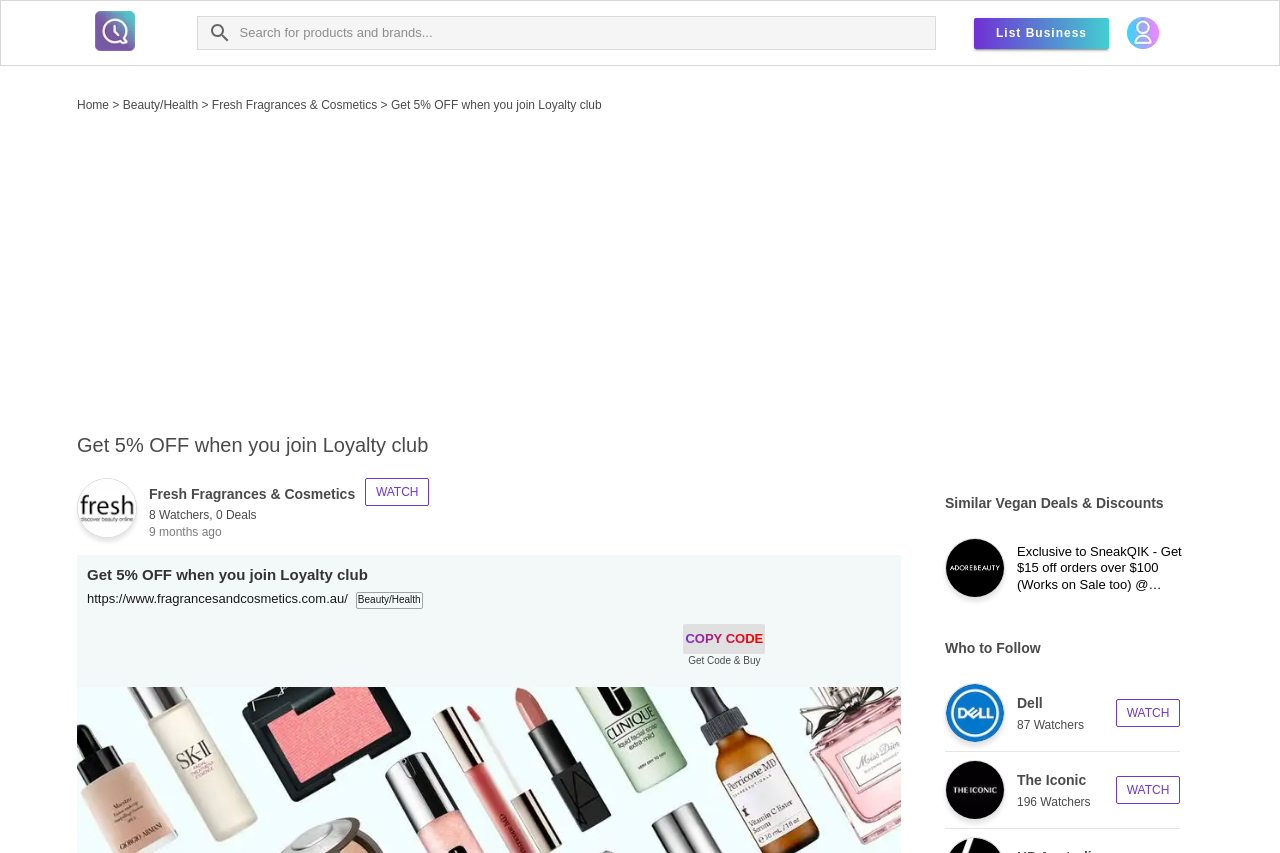Identify the bounding box coordinates for the UI element described by the following text: "aria-label="Advertisement" name="aswift_1" title="Advertisement"". Provide the coordinates as four float numbers between 0 and 1, in the format [left, top, right, bottom].

[0.06, 0.155, 0.94, 0.483]